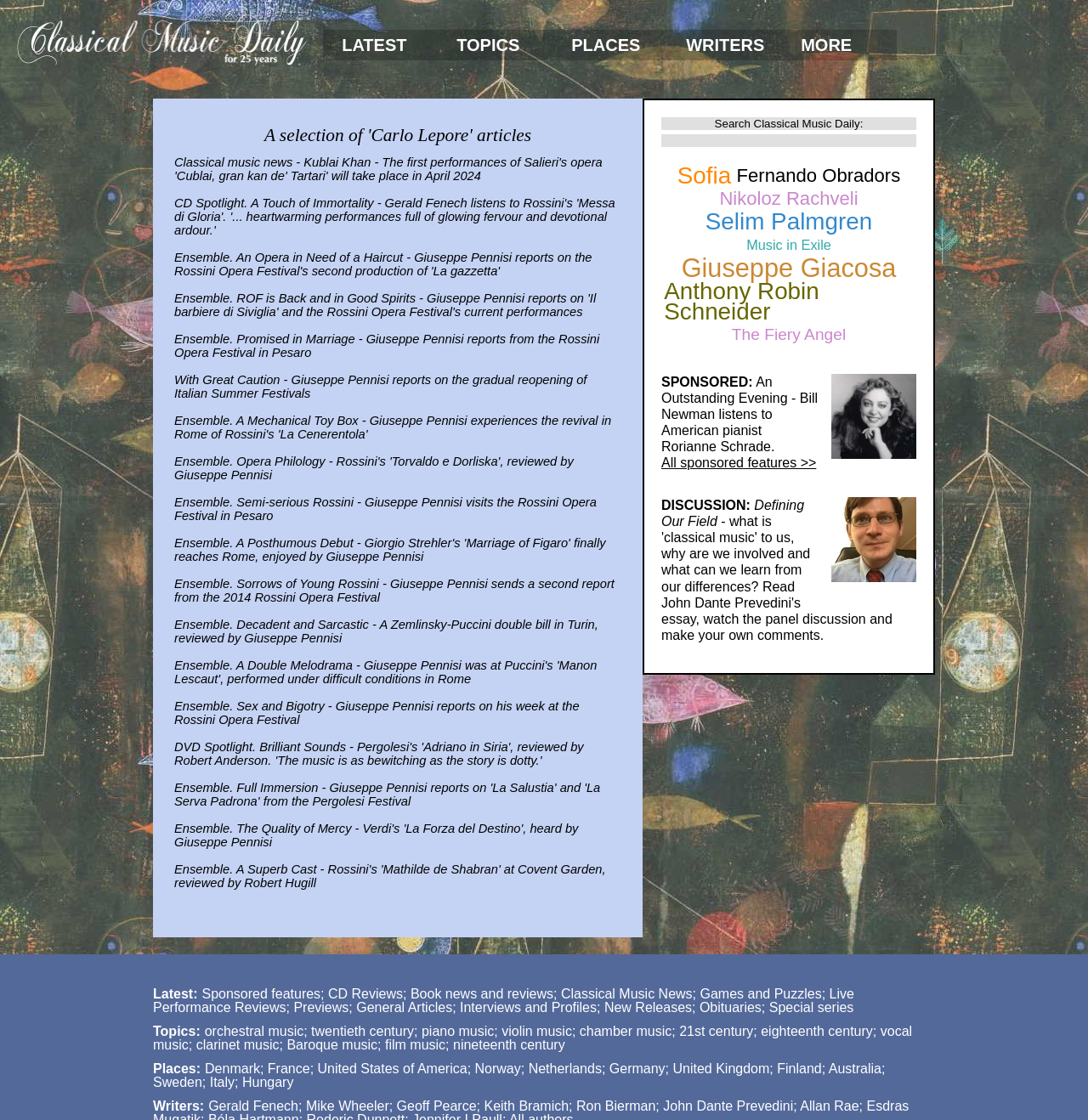What is the name of the author who wrote the essay 'Defining Our Field'?
Look at the image and answer with only one word or phrase.

John Dante Prevedini